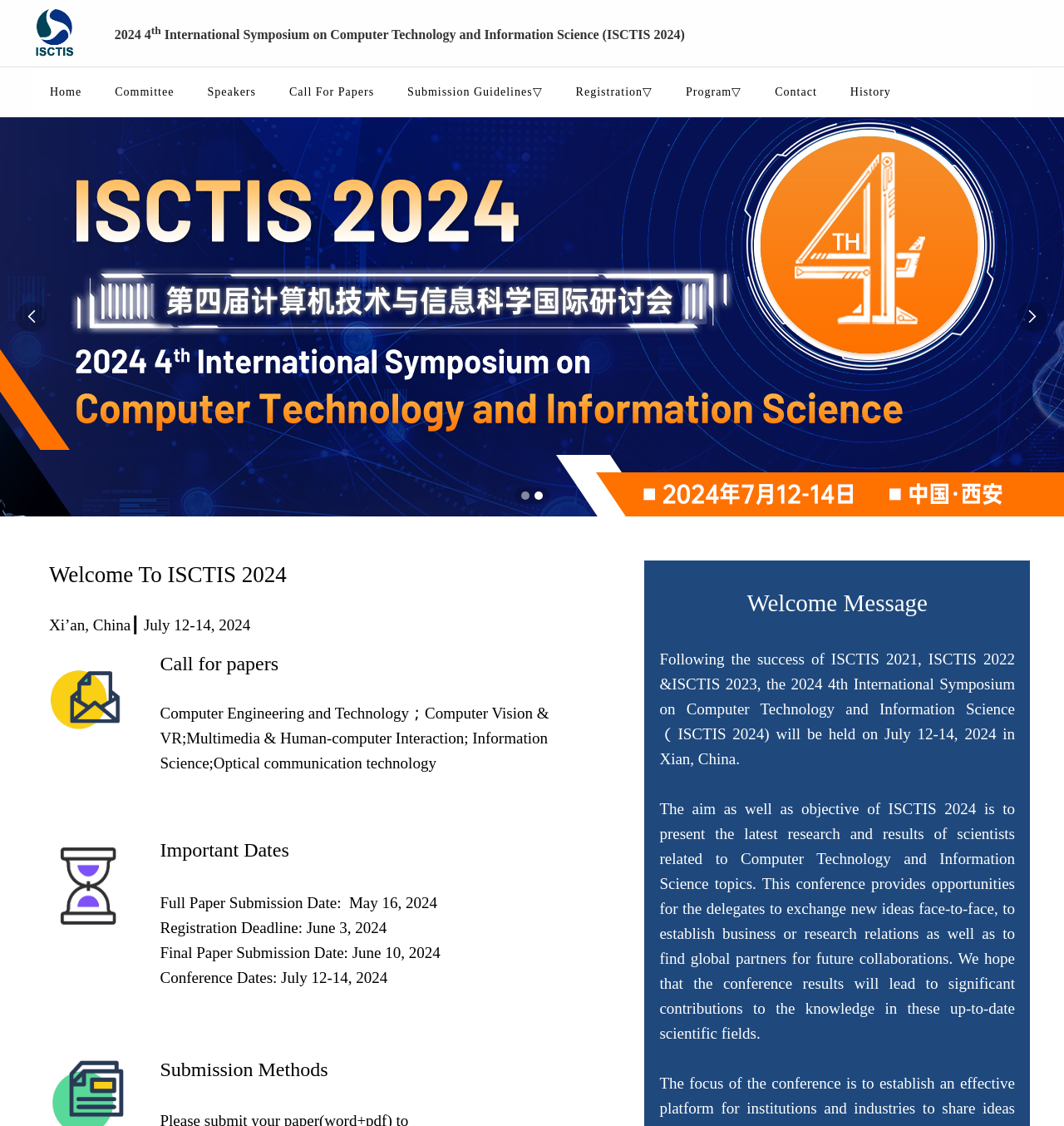Identify the bounding box coordinates for the element that needs to be clicked to fulfill this instruction: "Click the Home link". Provide the coordinates in the format of four float numbers between 0 and 1: [left, top, right, bottom].

[0.031, 0.06, 0.092, 0.104]